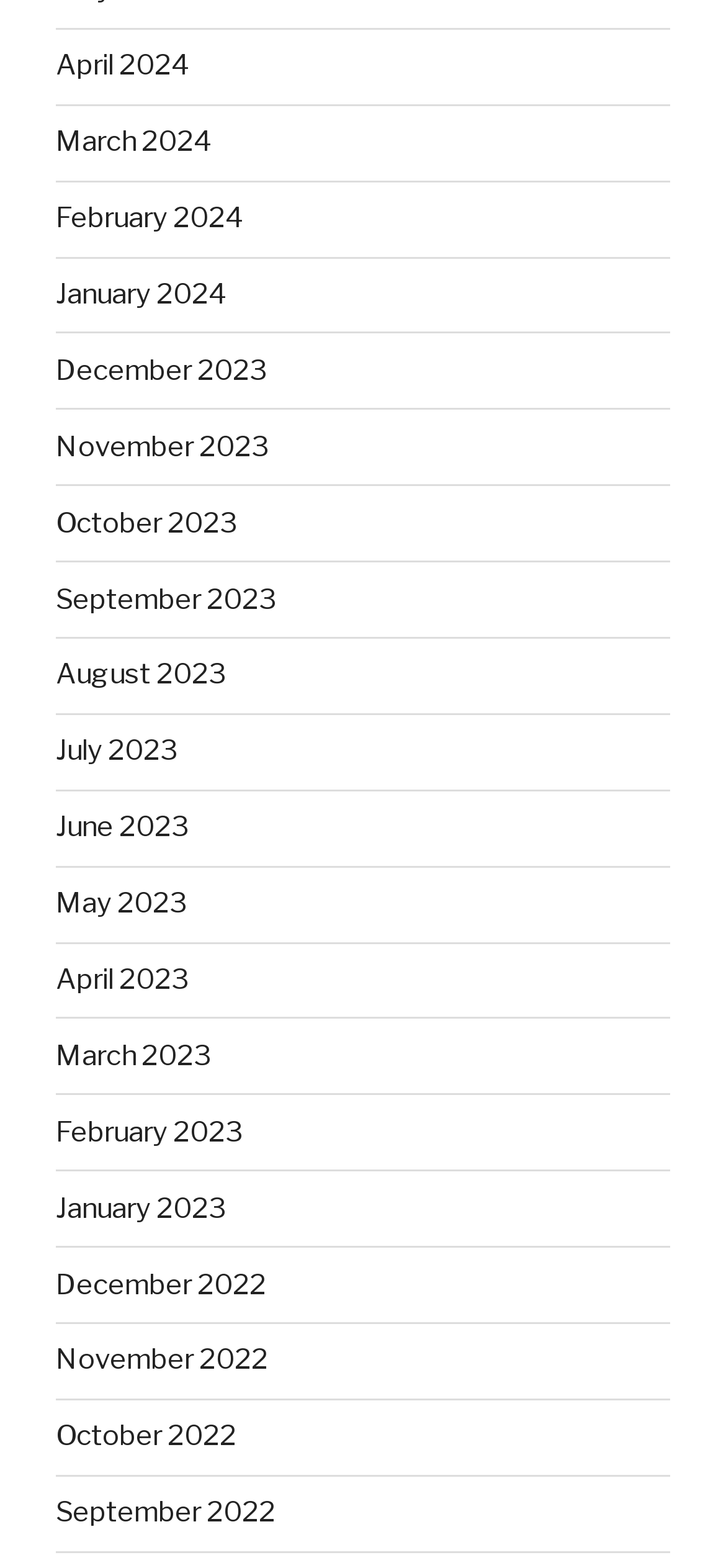Please find the bounding box coordinates of the clickable region needed to complete the following instruction: "go to March 2023". The bounding box coordinates must consist of four float numbers between 0 and 1, i.e., [left, top, right, bottom].

[0.077, 0.663, 0.29, 0.684]